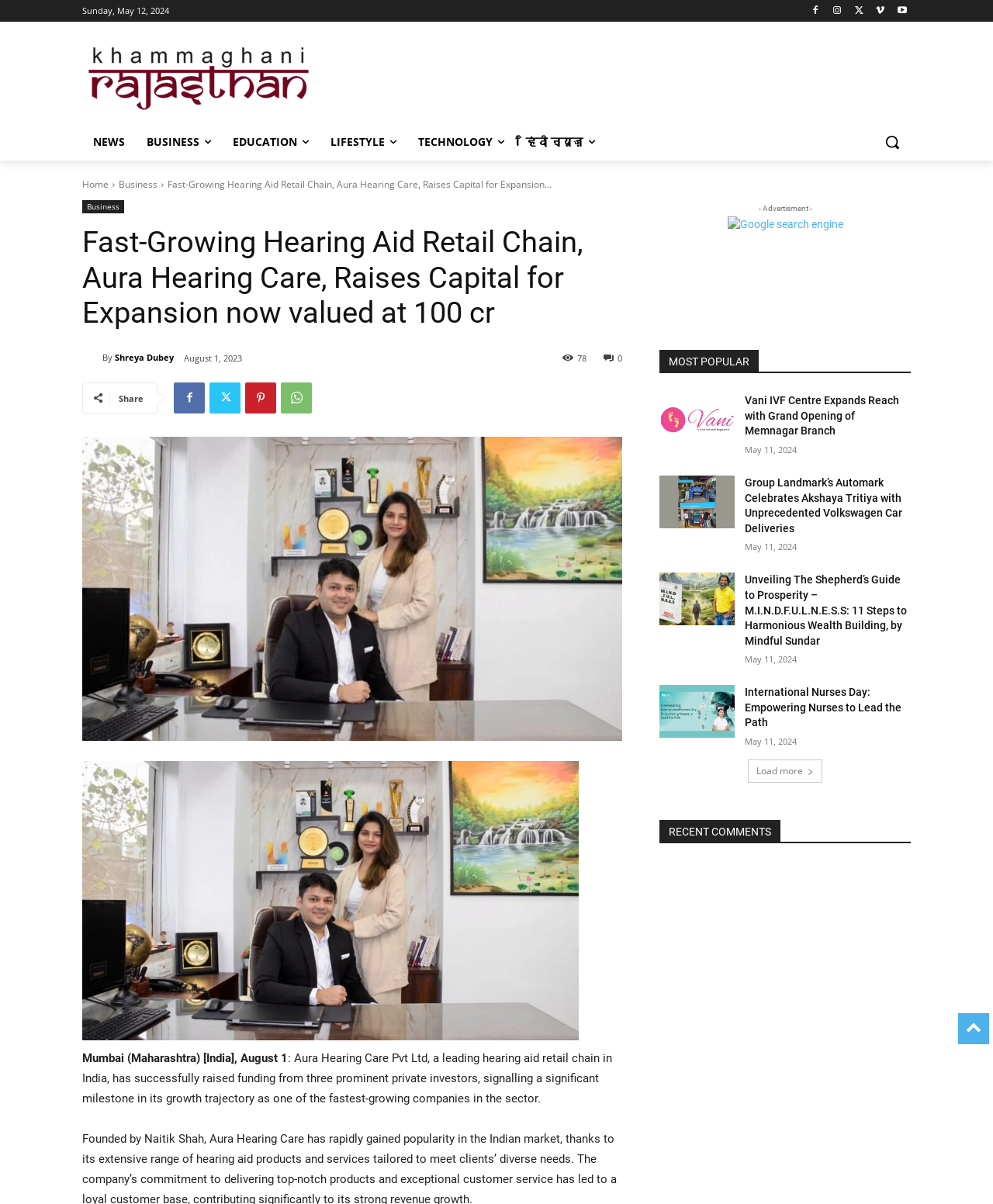Write an exhaustive caption that covers the webpage's main aspects.

This webpage appears to be a news article page, with a focus on business news. At the top of the page, there is a date "Sunday, May 12, 2024" and a row of social media links. Below that, there is a navigation menu with links to different sections of the website, including "NEWS", "BUSINESS", "EDUCATION", and more.

The main content of the page is a news article with the title "Fast-Growing Hearing Aid Retail Chain, Aura Hearing Care, Raises Capital for Expansion now valued at 100 cr". The article is written by Shreya Dubey and has a timestamp of August 1, 2023. The article text is accompanied by a small image of the author.

To the right of the article, there is a sidebar with a search button and a list of popular articles. The popular articles are listed with their titles, timestamps, and a brief summary.

Below the main article, there is a section titled "MOST POPULAR" which lists several other news articles with their titles, timestamps, and brief summaries. Each article has a link to read more.

At the bottom of the page, there is a section titled "RECENT COMMENTS" and a "Load more" button to load additional comments.

There are also several advertisements and promotional links scattered throughout the page, including a Google search engine ad and a link to a company called Vani IVF Centre.